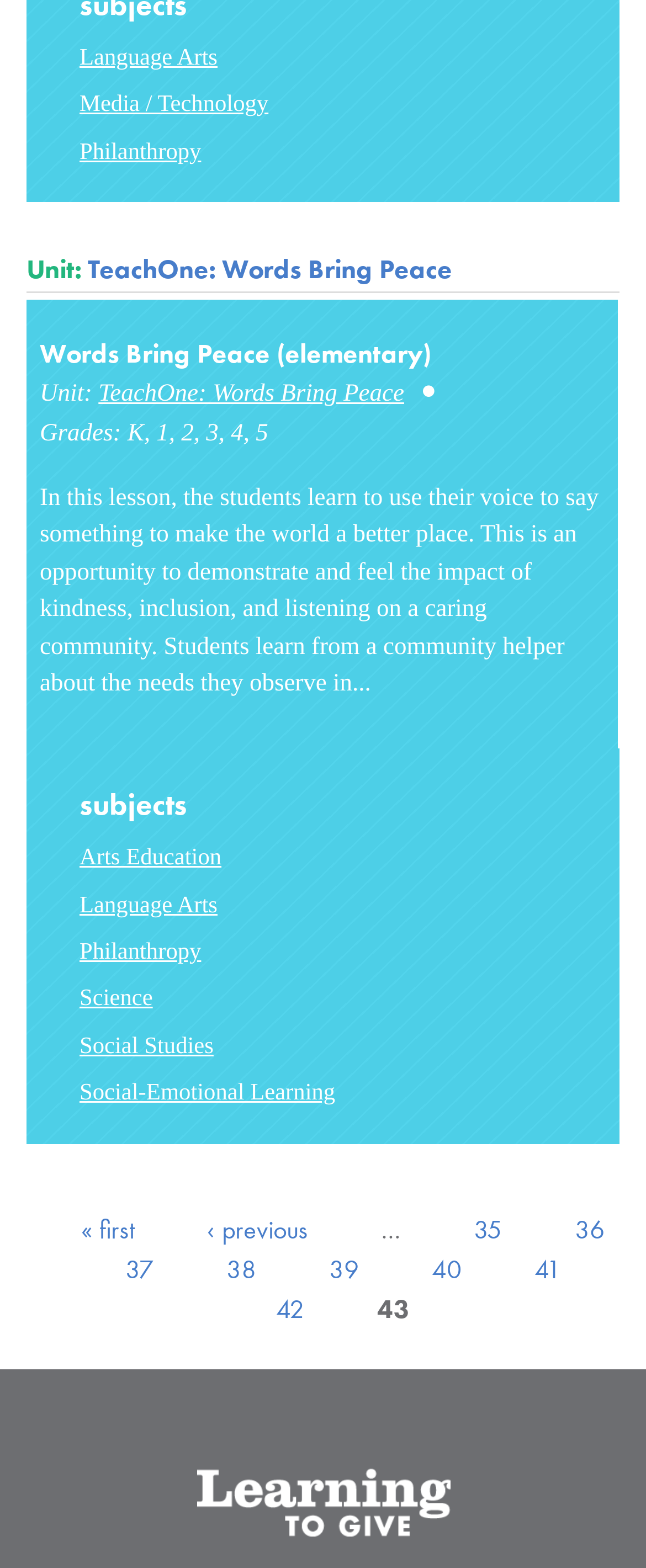Provide the bounding box coordinates of the section that needs to be clicked to accomplish the following instruction: "View Words Bring Peace lesson."

[0.062, 0.262, 0.667, 0.284]